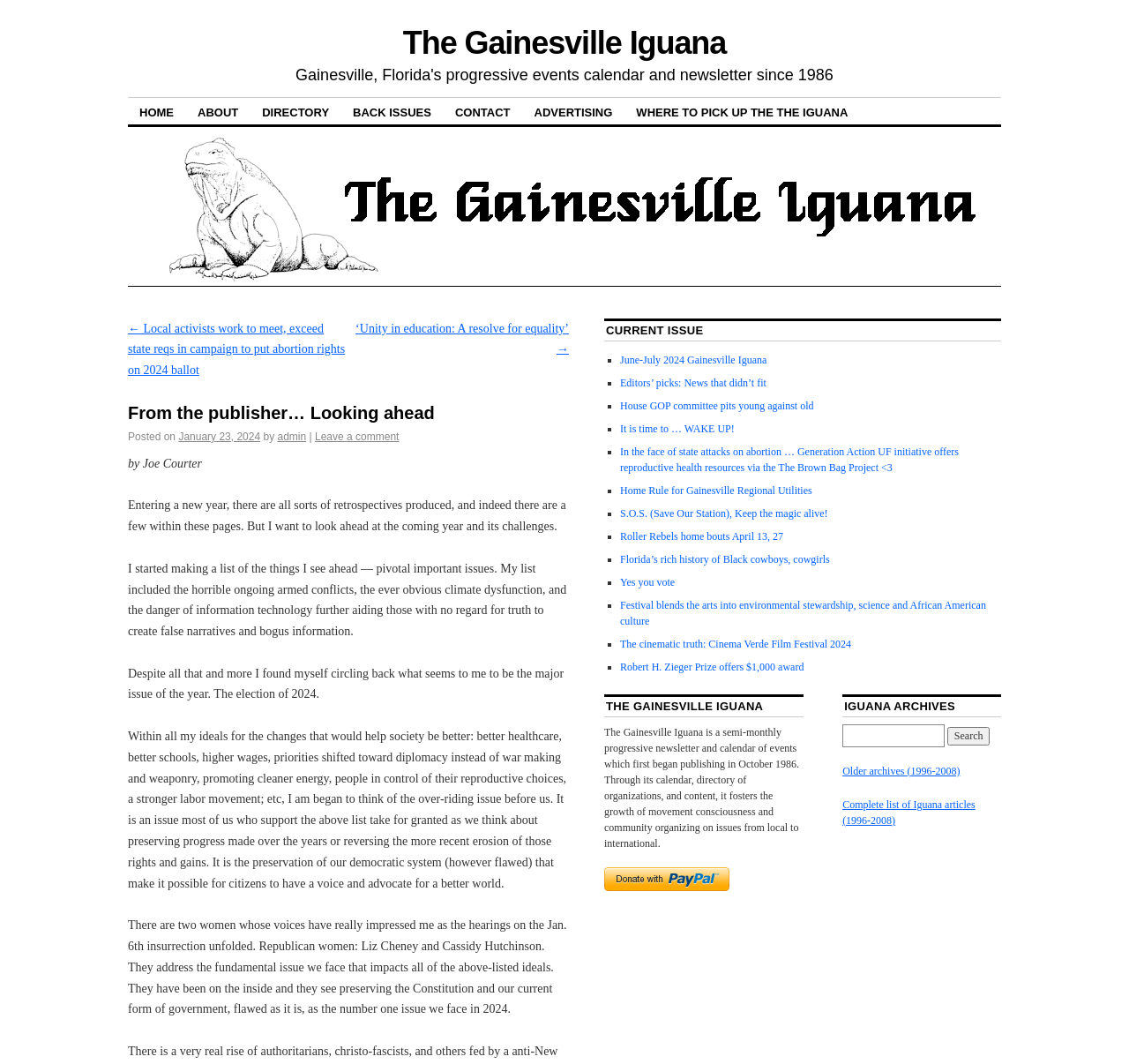Determine the bounding box coordinates for the clickable element required to fulfill the instruction: "Click the 'HOME' link". Provide the coordinates as four float numbers between 0 and 1, i.e., [left, top, right, bottom].

[0.113, 0.093, 0.164, 0.117]